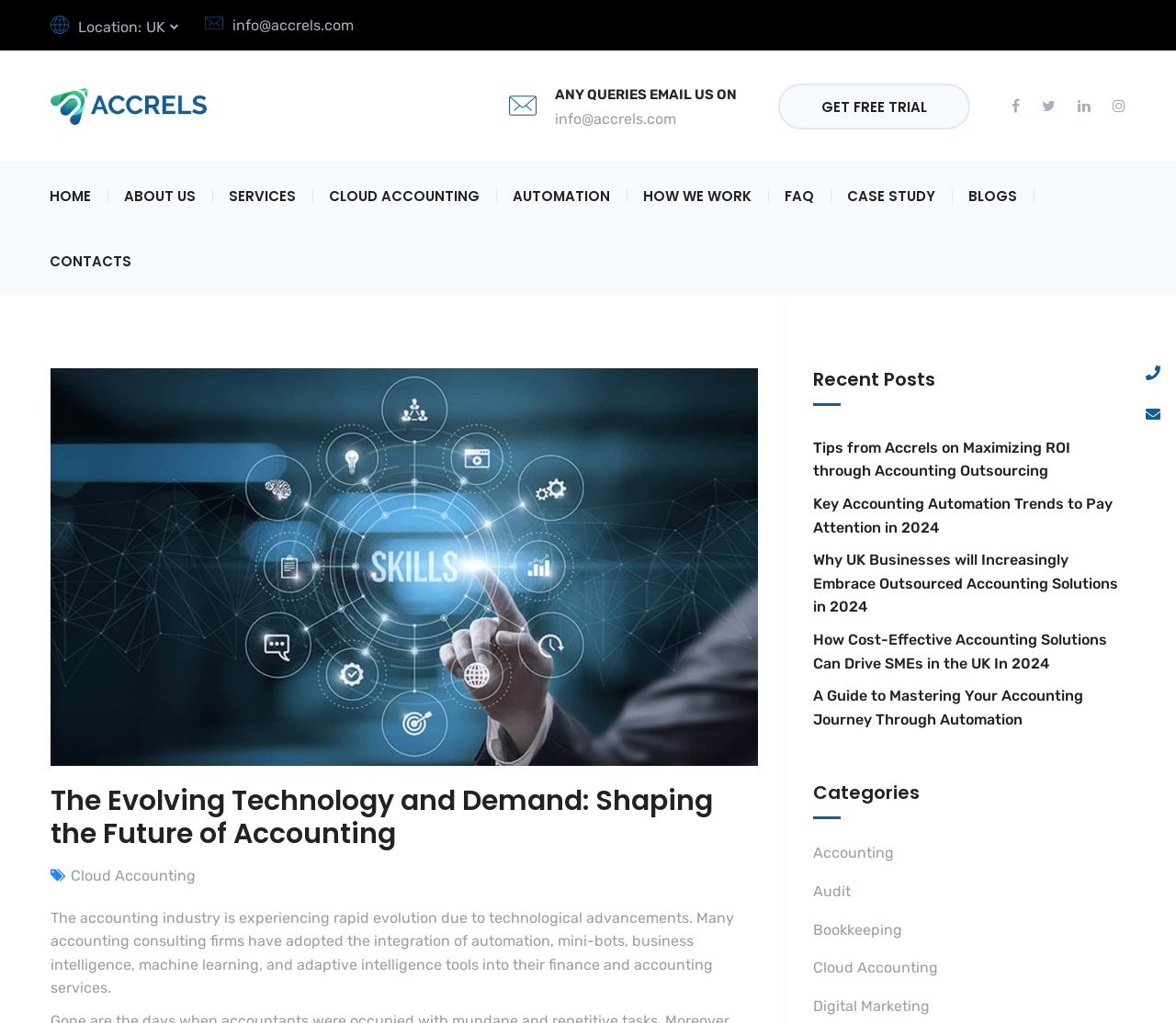What is the company name?
Using the image as a reference, answer with just one word or a short phrase.

Accrels